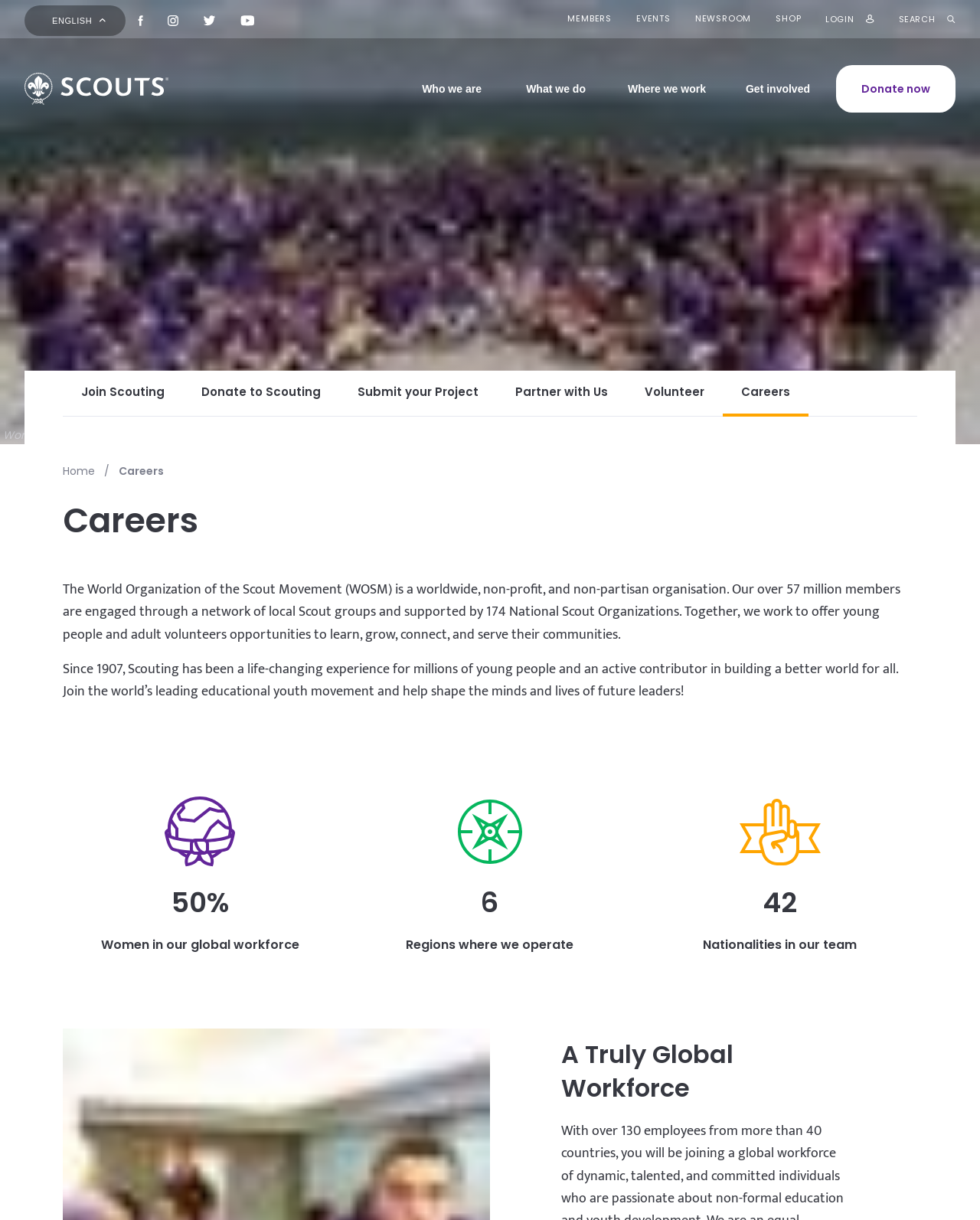Pinpoint the bounding box coordinates for the area that should be clicked to perform the following instruction: "Donate to Scouting".

[0.853, 0.053, 0.975, 0.092]